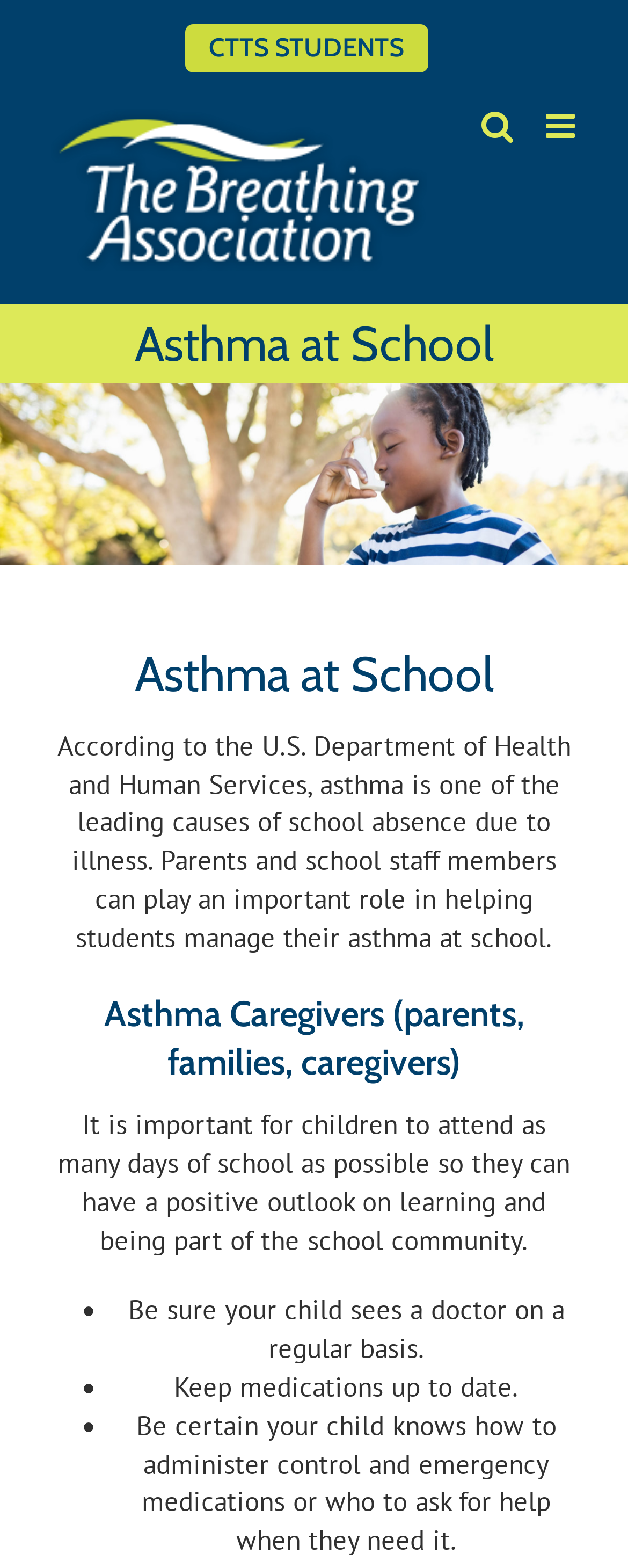Identify the first-level heading on the webpage and generate its text content.

Asthma at School